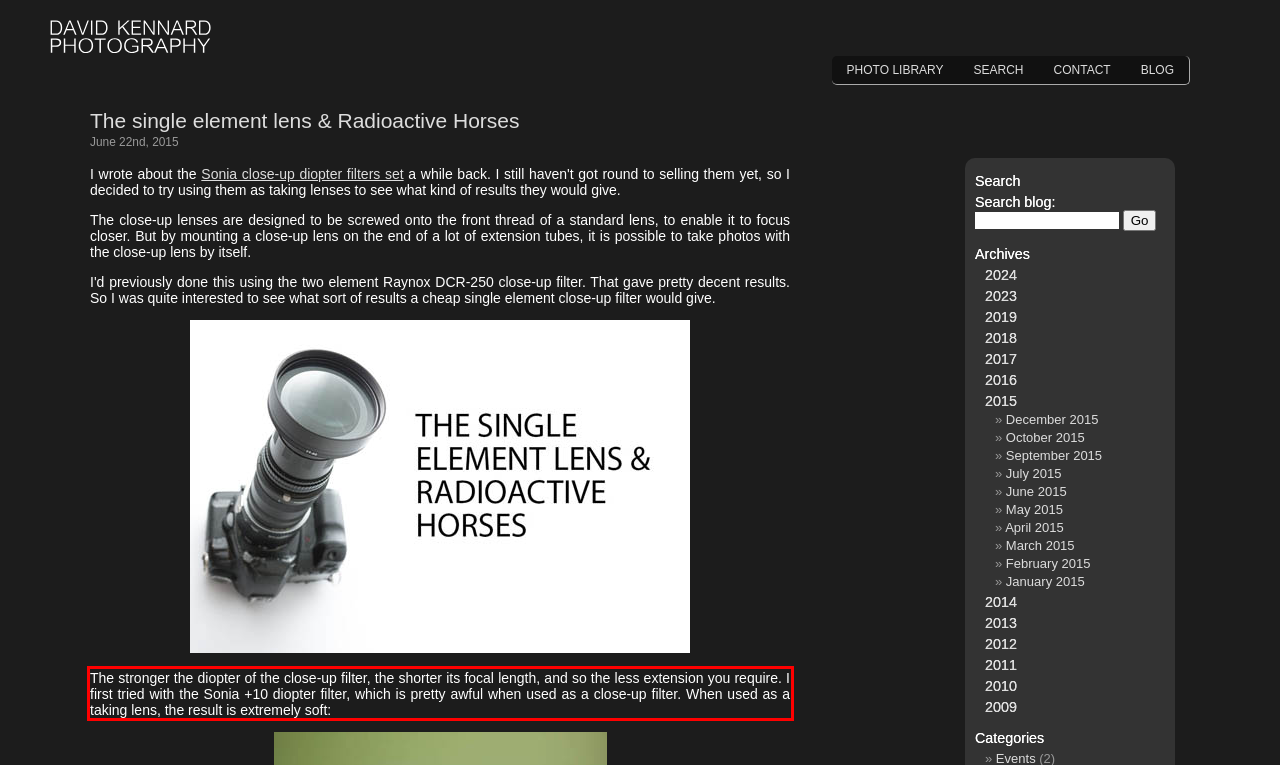There is a UI element on the webpage screenshot marked by a red bounding box. Extract and generate the text content from within this red box.

The stronger the diopter of the close-up filter, the shorter its focal length, and so the less extension you require. I first tried with the Sonia +10 diopter filter, which is pretty awful when used as a close-up filter. When used as a taking lens, the result is extremely soft: